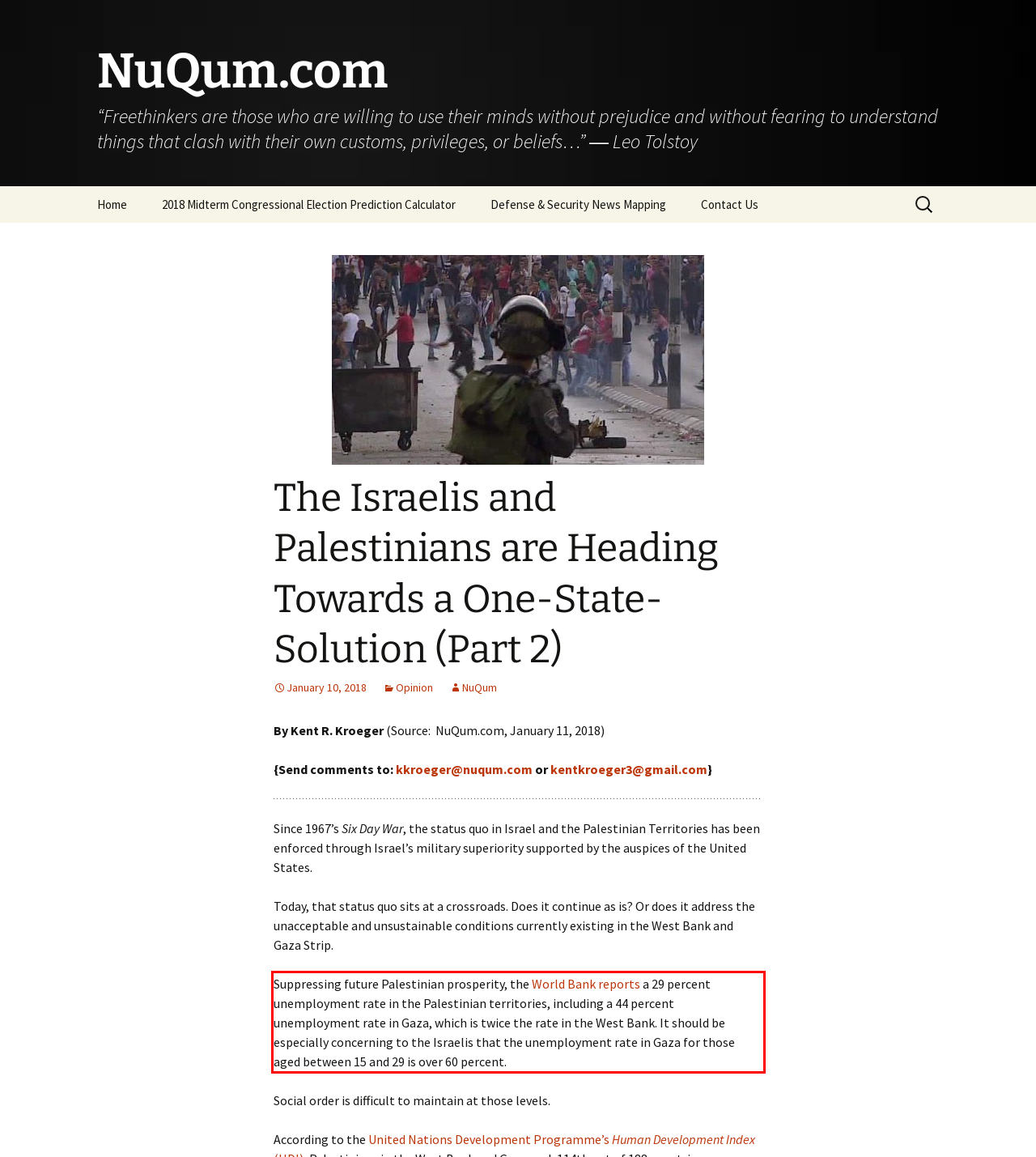You are given a screenshot showing a webpage with a red bounding box. Perform OCR to capture the text within the red bounding box.

Suppressing future Palestinian prosperity, the World Bank reports a 29 percent unemployment rate in the Palestinian territories, including a 44 percent unemployment rate in Gaza, which is twice the rate in the West Bank. It should be especially concerning to the Israelis that the unemployment rate in Gaza for those aged between 15 and 29 is over 60 percent.